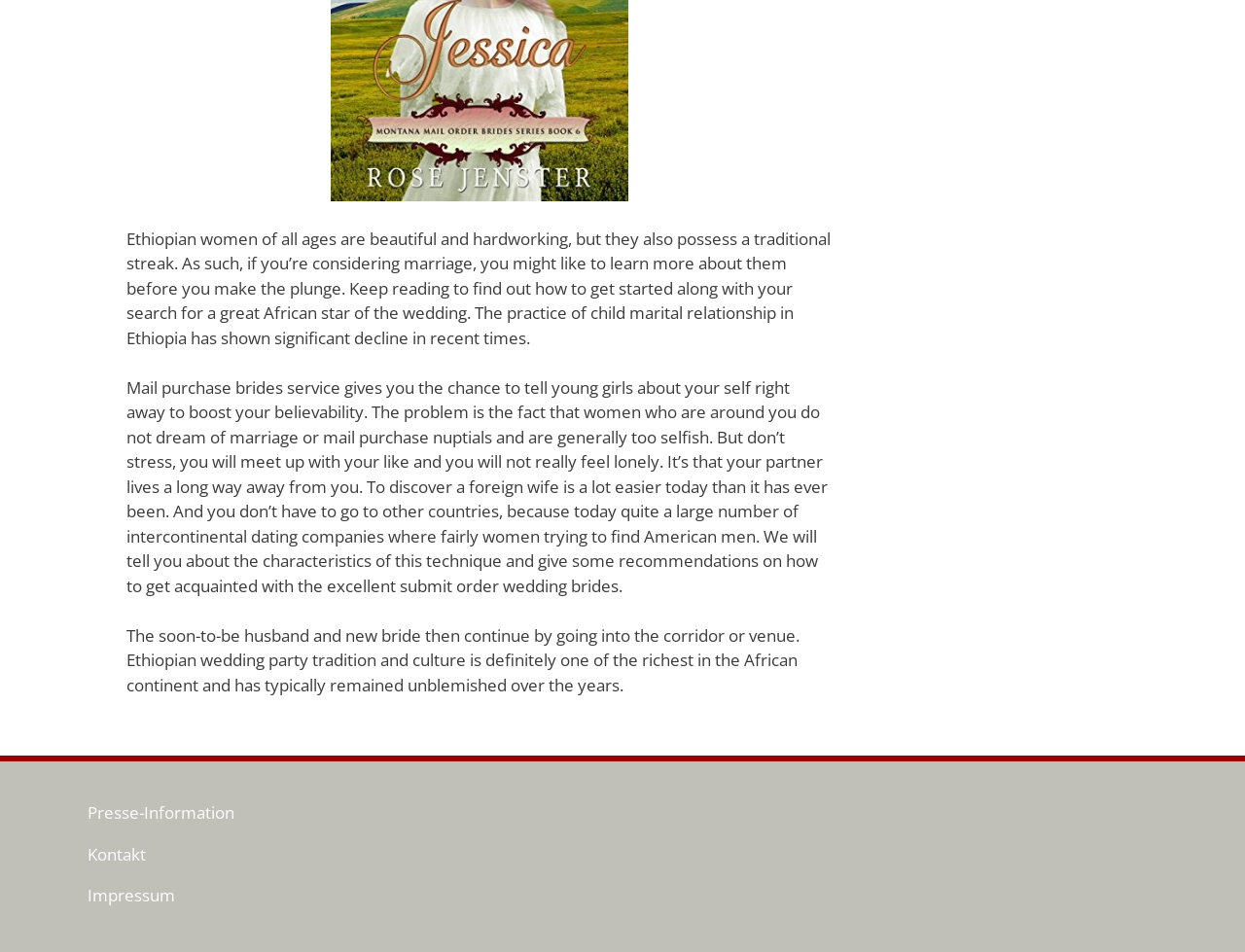What is the main topic of this webpage?
Use the screenshot to answer the question with a single word or phrase.

Ethiopian women and marriage